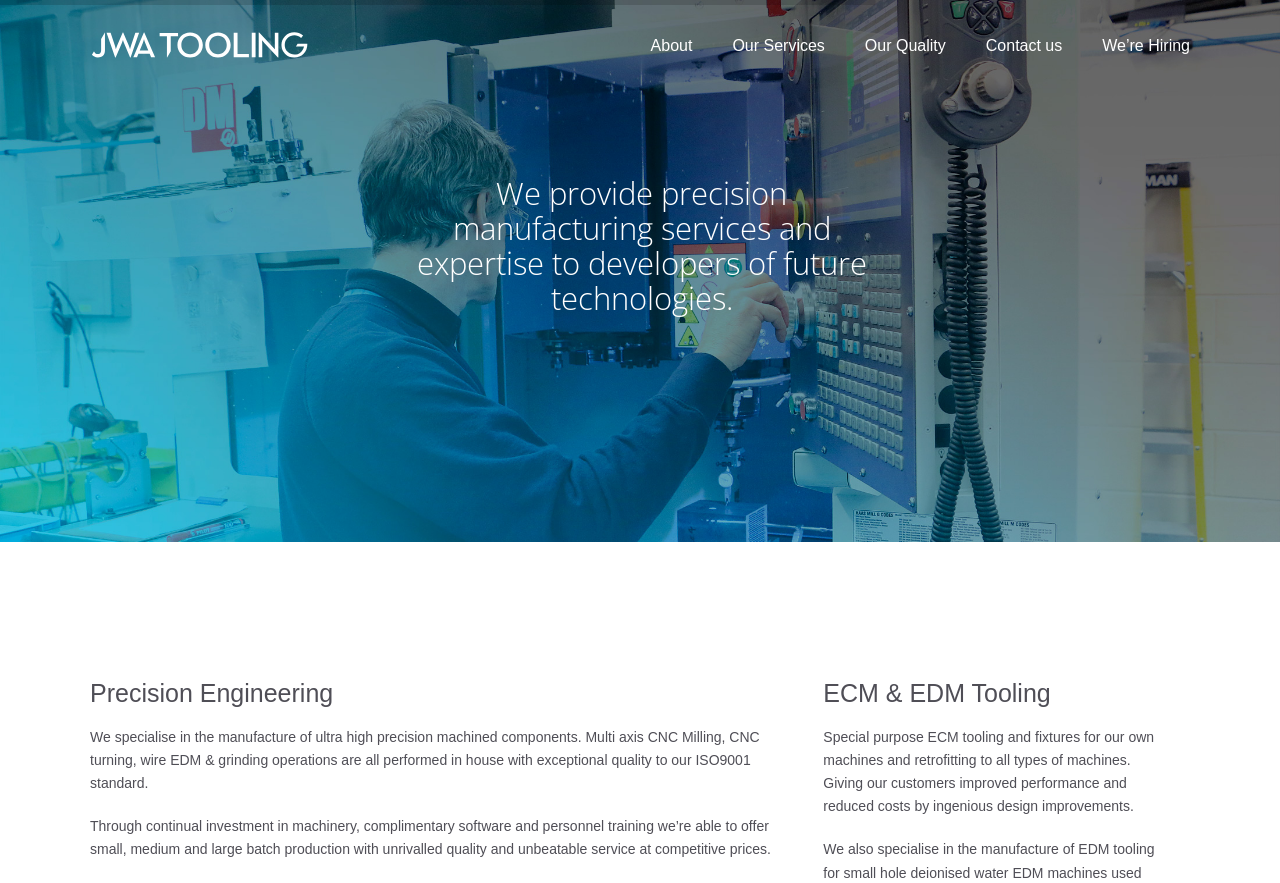What is the range of batch production that JWA offers?
Kindly offer a comprehensive and detailed response to the question.

The webpage states that JWA offers small, medium, and large batch production with unrivalled quality and unbeatable service at competitive prices, indicating that they cater to a range of batch production needs.